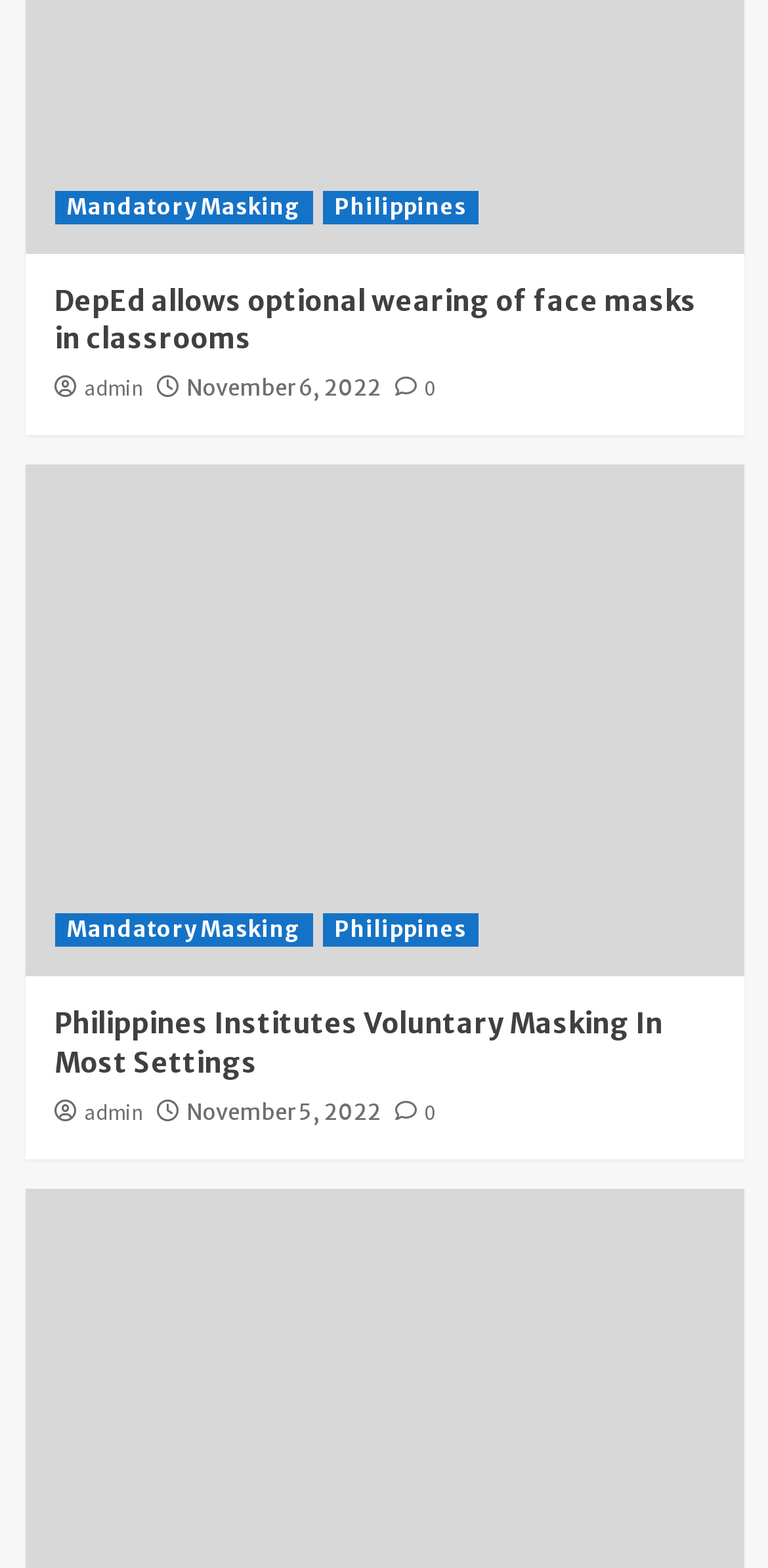Could you locate the bounding box coordinates for the section that should be clicked to accomplish this task: "Read the article 'DepEd allows optional wearing of face masks in classrooms'".

[0.071, 0.18, 0.929, 0.229]